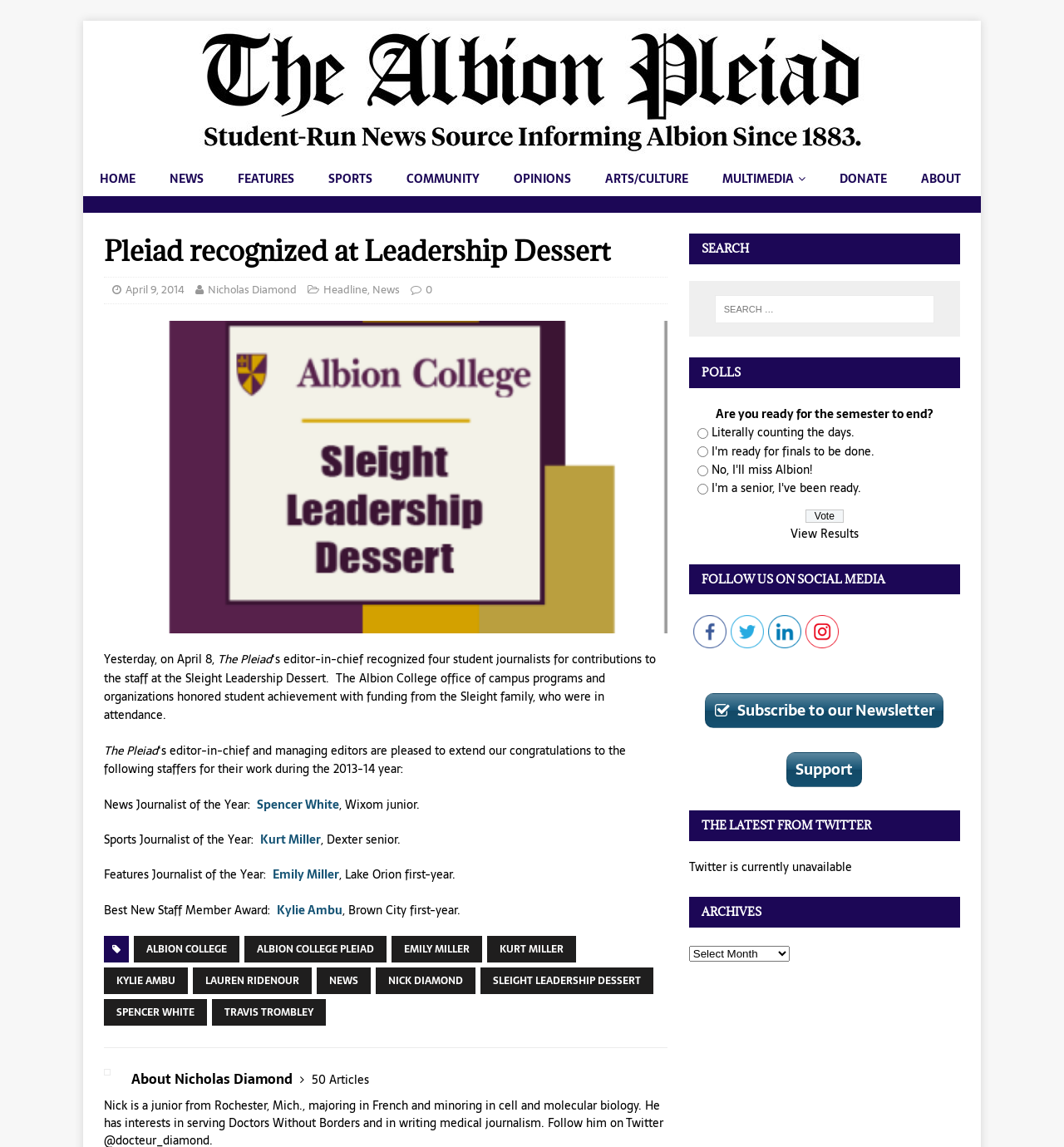Determine the coordinates of the bounding box that should be clicked to complete the instruction: "Subscribe to the Newsletter". The coordinates should be represented by four float numbers between 0 and 1: [left, top, right, bottom].

[0.663, 0.605, 0.887, 0.635]